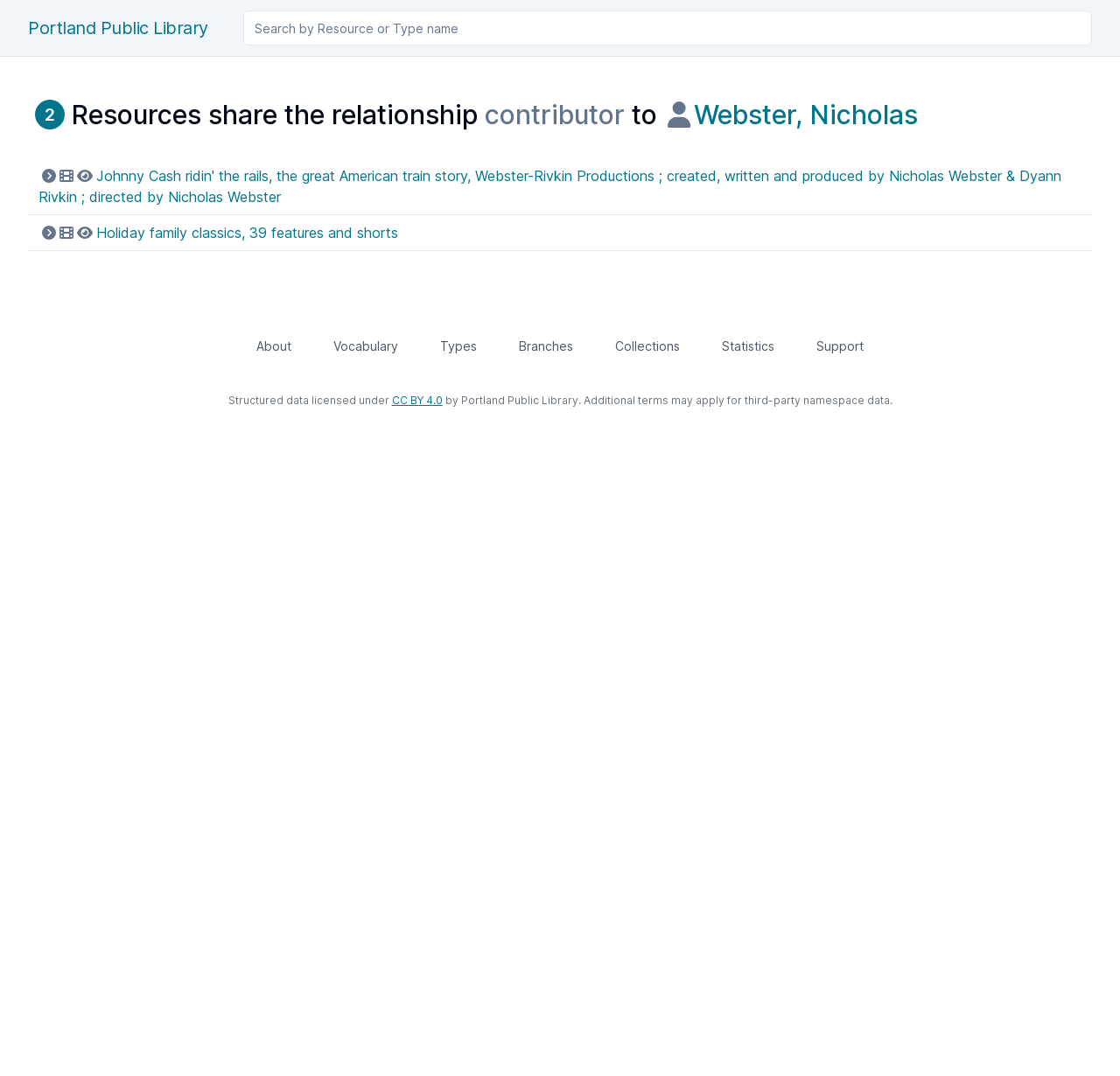Based on the image, provide a detailed and complete answer to the question: 
What is the name of the library?

The name of the library can be found in the heading element at the top of the page, which reads 'Portland Public Library'. This is also a link, indicating that it may lead to more information about the library.